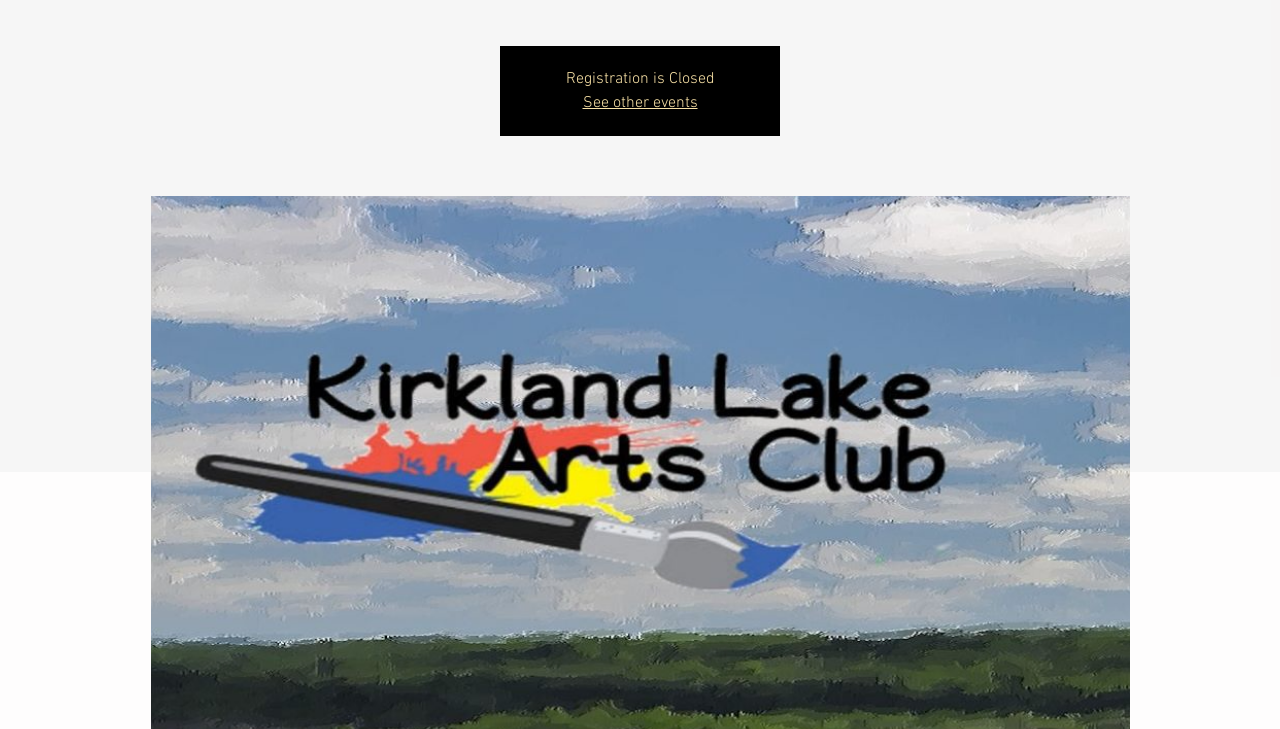Identify the bounding box coordinates for the UI element described as: "See other events". The coordinates should be provided as four floats between 0 and 1: [left, top, right, bottom].

[0.455, 0.128, 0.545, 0.156]